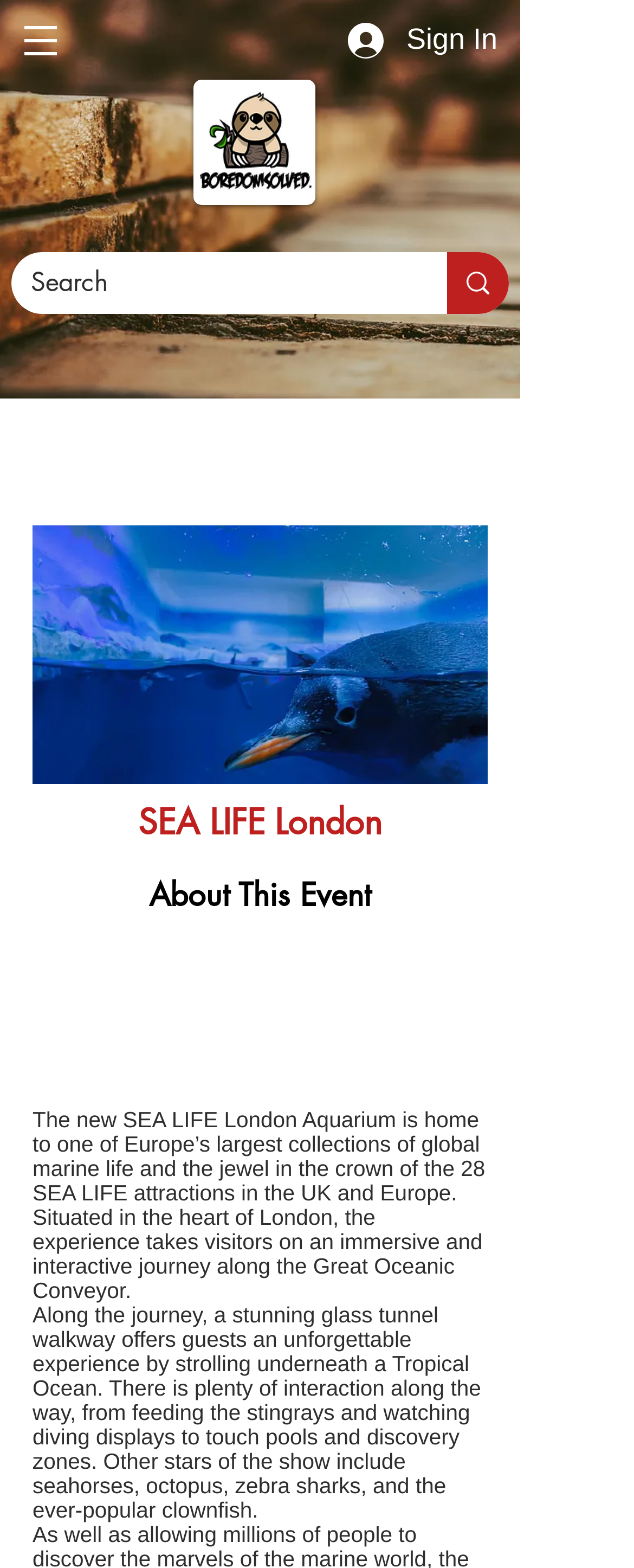Where is SEA LIFE London located?
Give a detailed and exhaustive answer to the question.

Based on the webpage, I can see that SEA LIFE London is situated in the heart of London, making it a convenient and accessible attraction for visitors.